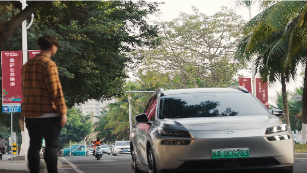What is the atmosphere in the area?
Carefully analyze the image and provide a detailed answer to the question.

The presence of banners in the scene, as mentioned in the caption, suggests a festive or promotional atmosphere in the area.